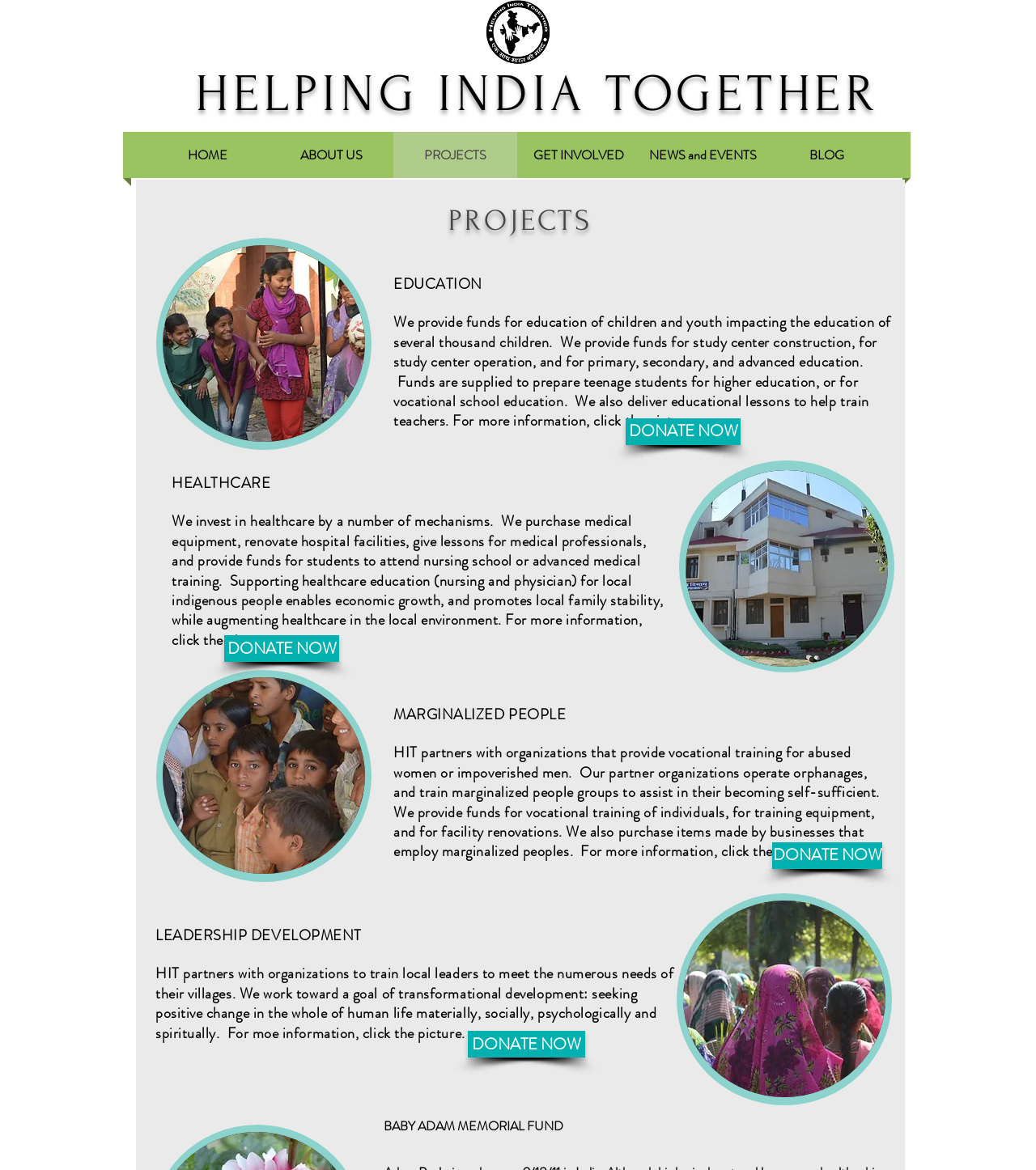Please locate the bounding box coordinates of the element's region that needs to be clicked to follow the instruction: "click the HOME link". The bounding box coordinates should be provided as four float numbers between 0 and 1, i.e., [left, top, right, bottom].

[0.14, 0.113, 0.26, 0.152]